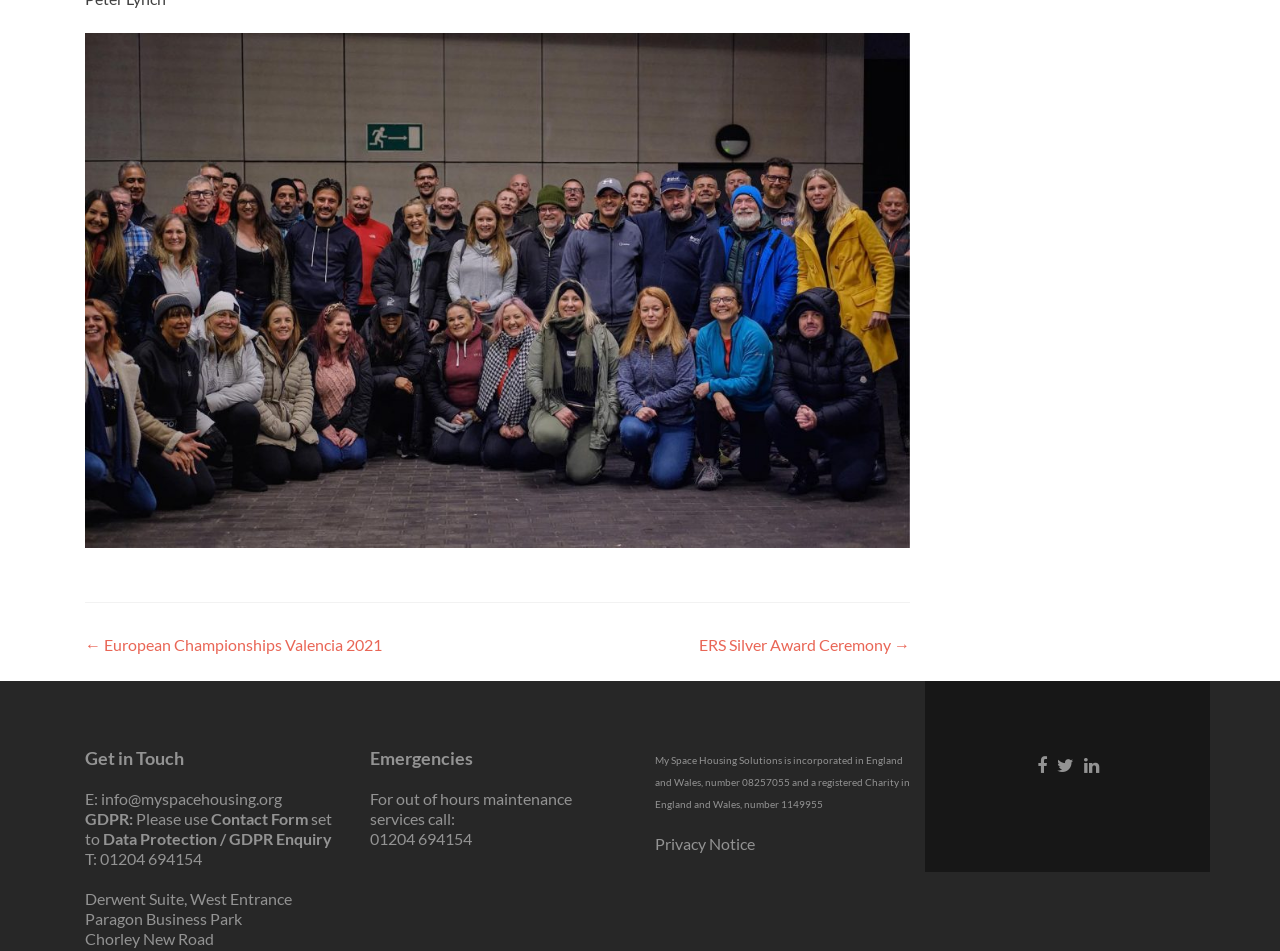What is the phone number for out of hours maintenance services?
Look at the screenshot and give a one-word or phrase answer.

01204 694154